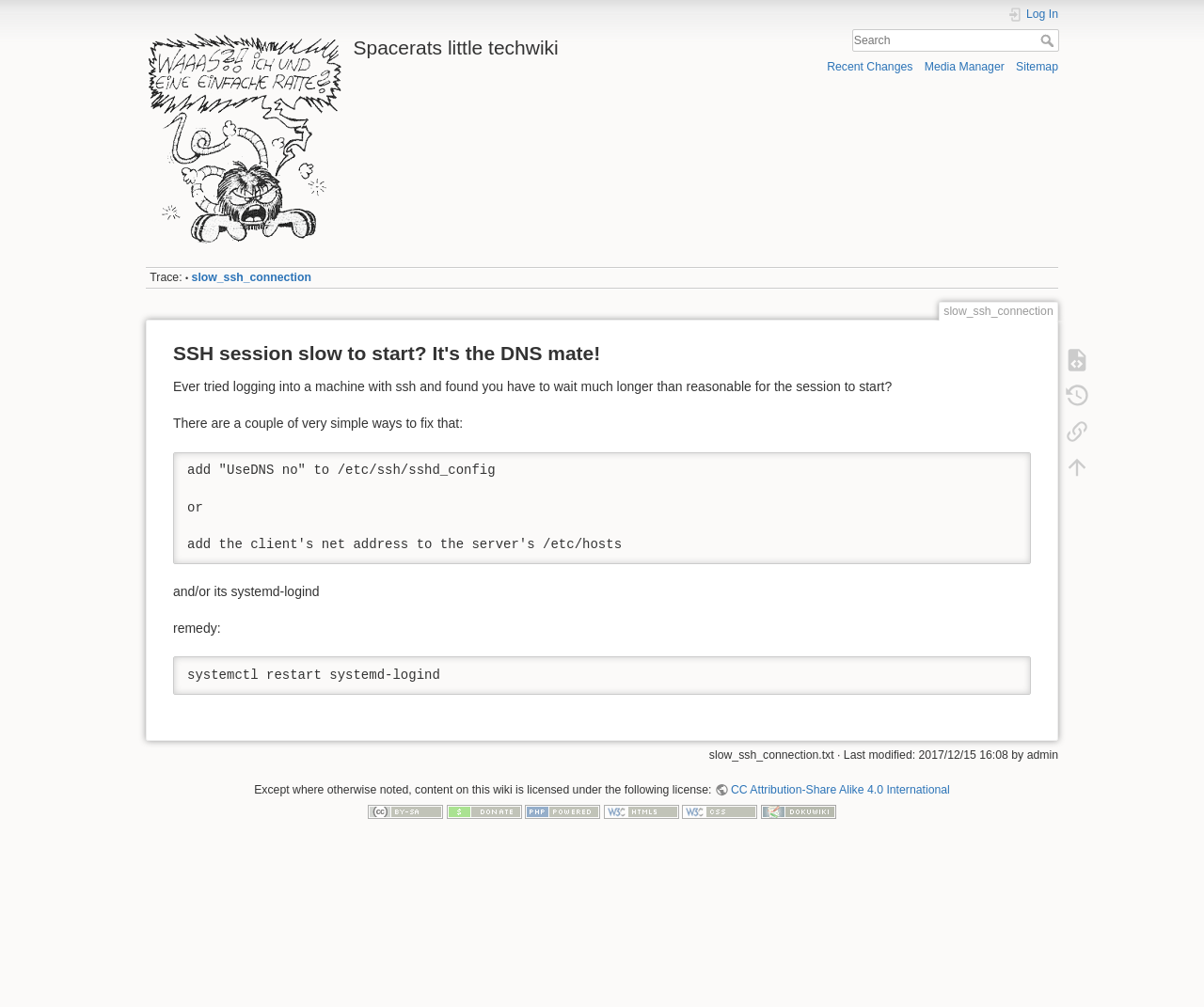Find the bounding box coordinates of the UI element according to this description: "title="Driven by DokuWiki"".

[0.632, 0.799, 0.694, 0.812]